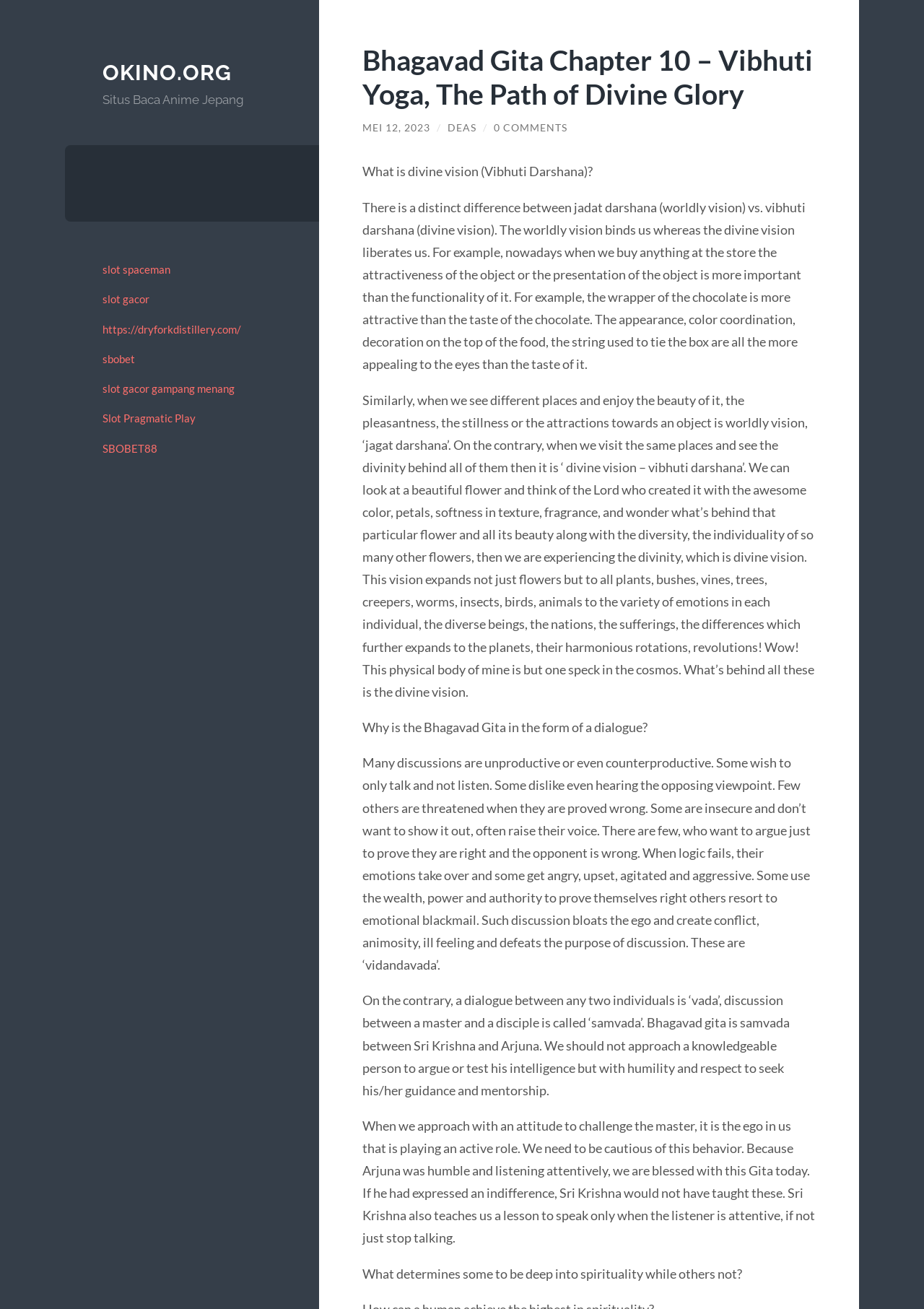Can you provide the bounding box coordinates for the element that should be clicked to implement the instruction: "Follow the link to SBOBET88"?

[0.111, 0.337, 0.171, 0.347]